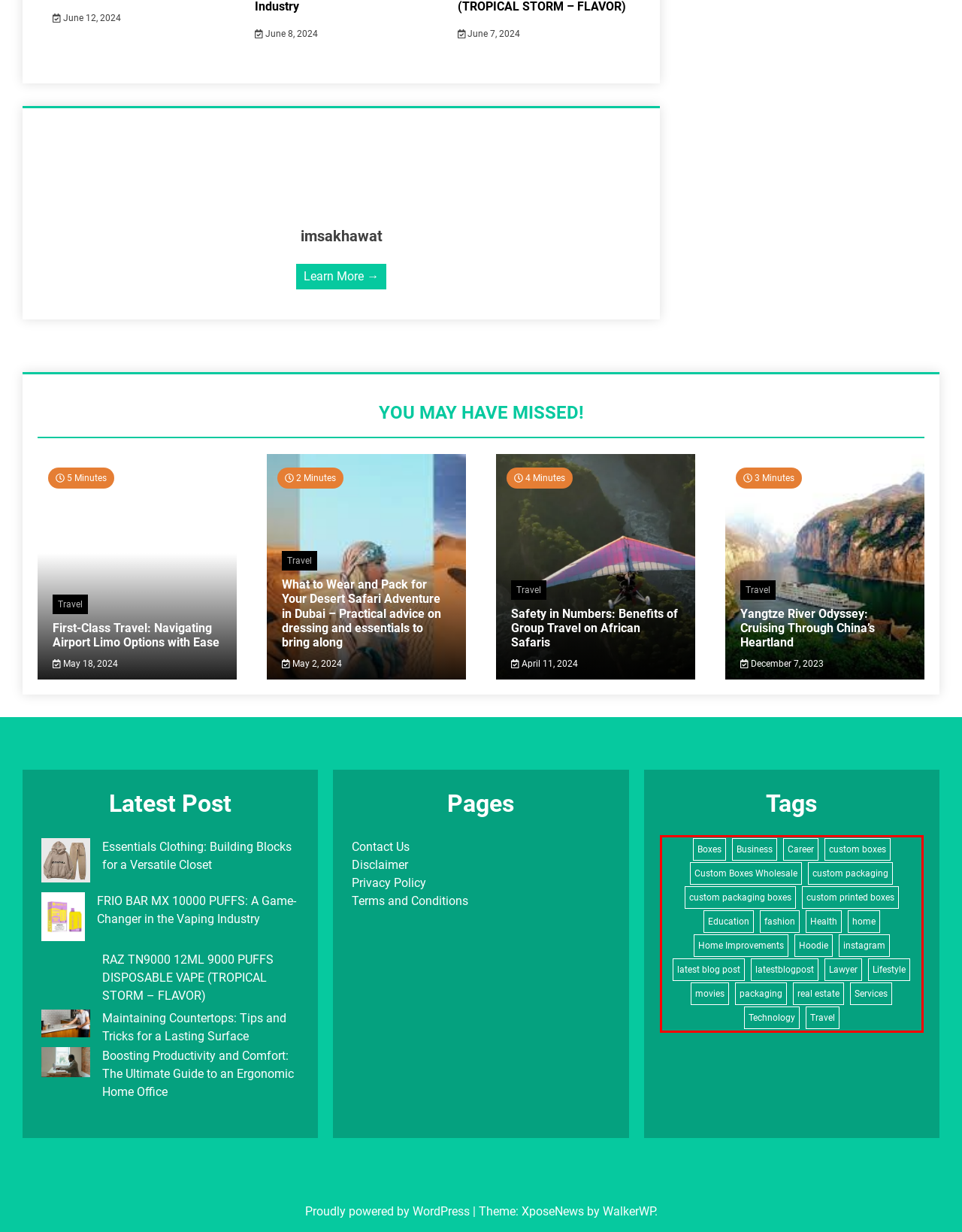Analyze the red bounding box in the provided webpage screenshot and generate the text content contained within.

Boxes Business Career custom boxes Custom Boxes Wholesale custom packaging custom packaging boxes custom printed boxes Education fashion Health home Home Improvements Hoodie instagram latest blog post latestblogpost Lawyer Lifestyle movies packaging real estate Services Technology Travel